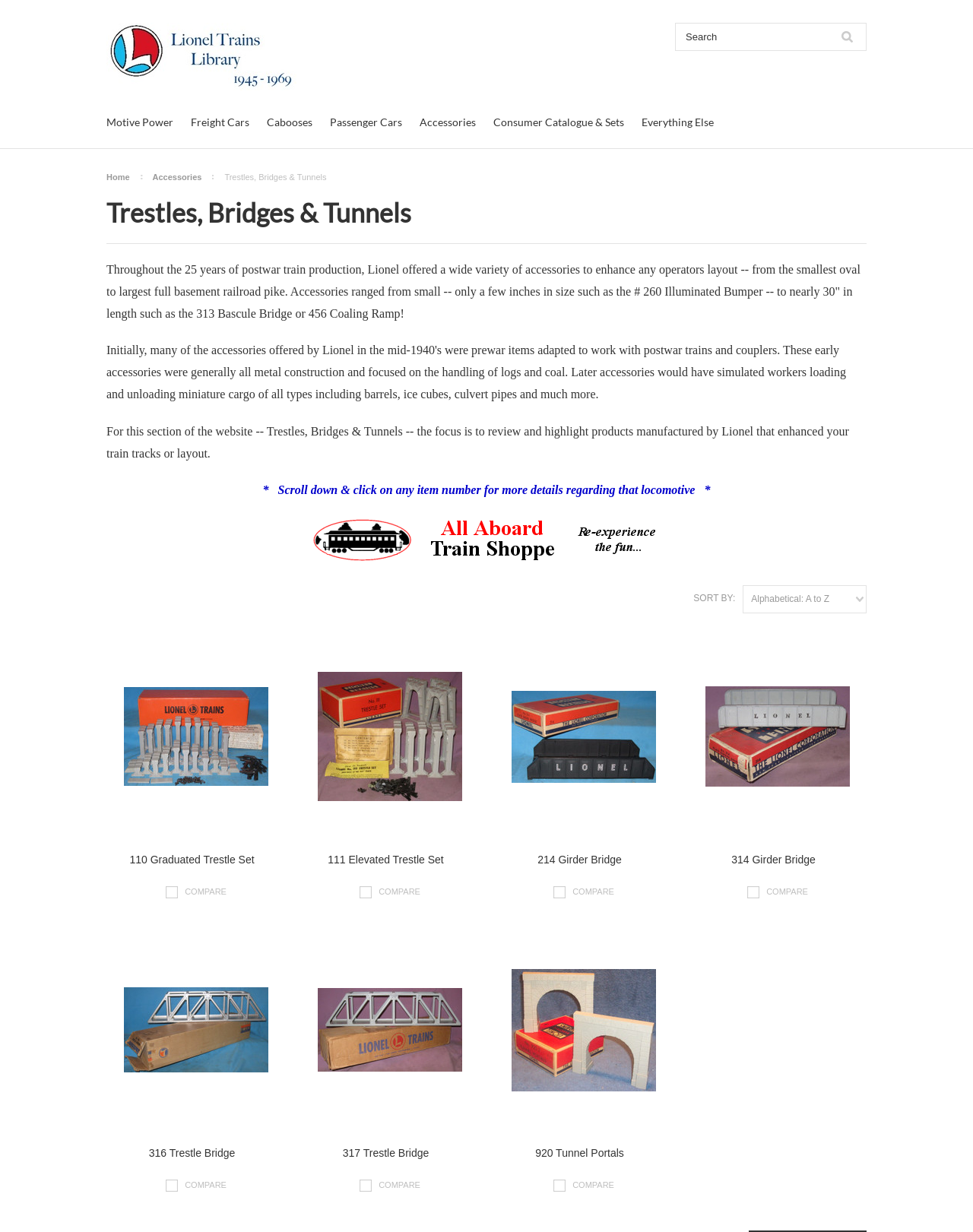What type of products are featured on the webpage?
Look at the screenshot and respond with one word or a short phrase.

Trestles, Bridges & Tunnels